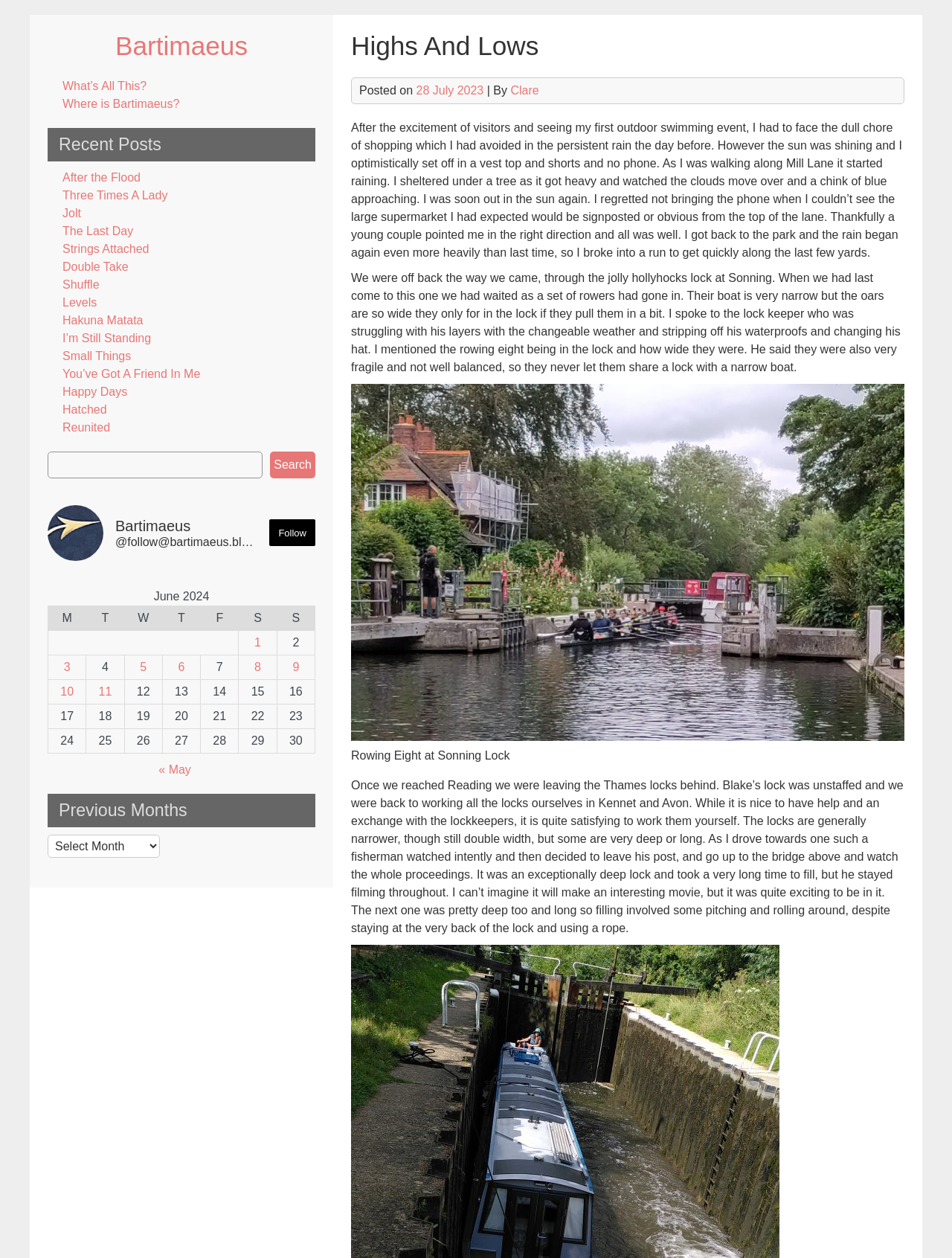Determine the bounding box coordinates of the clickable area required to perform the following instruction: "Search for something". The coordinates should be represented as four float numbers between 0 and 1: [left, top, right, bottom].

[0.05, 0.359, 0.276, 0.38]